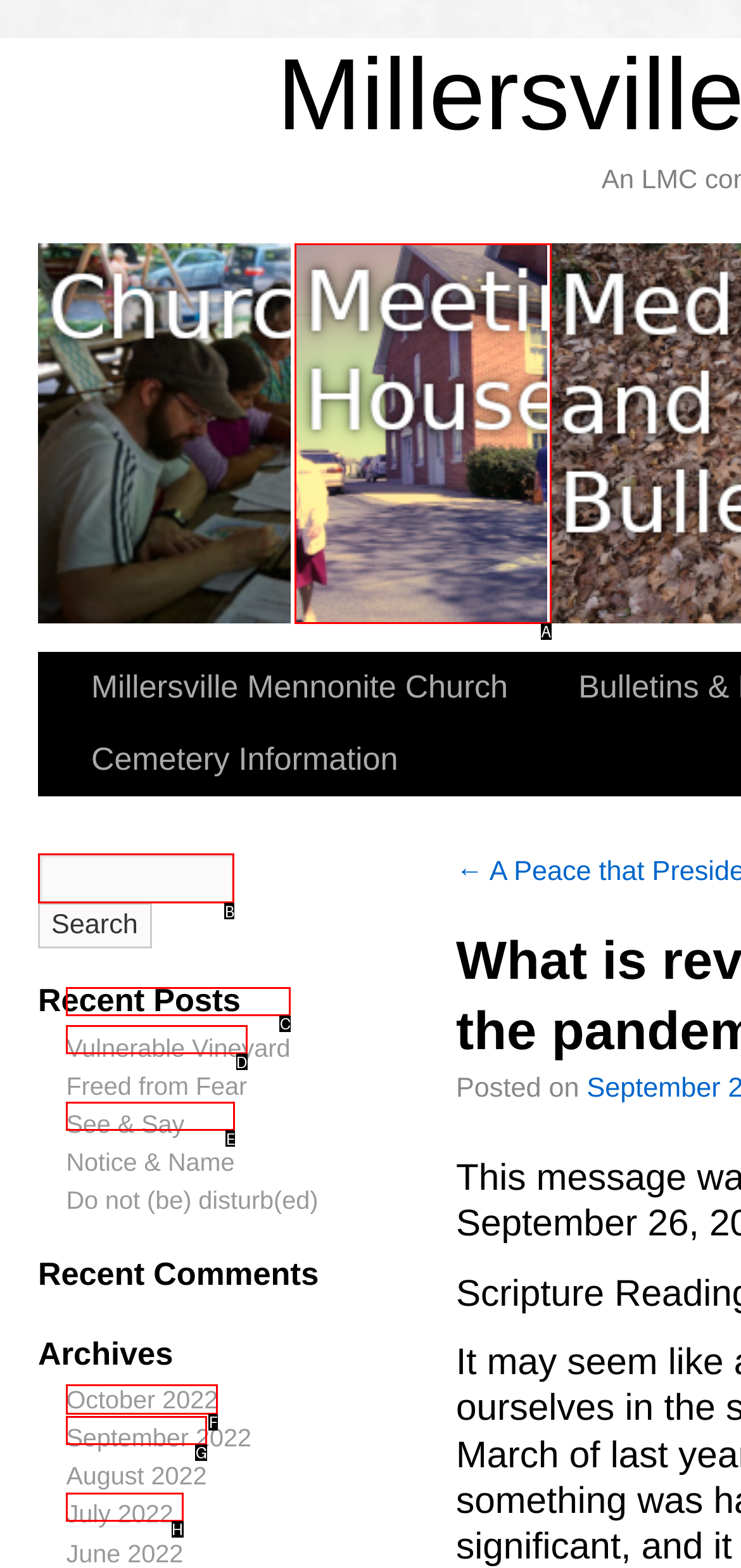What option should I click on to execute the task: Go to the October 2022 page? Give the letter from the available choices.

F